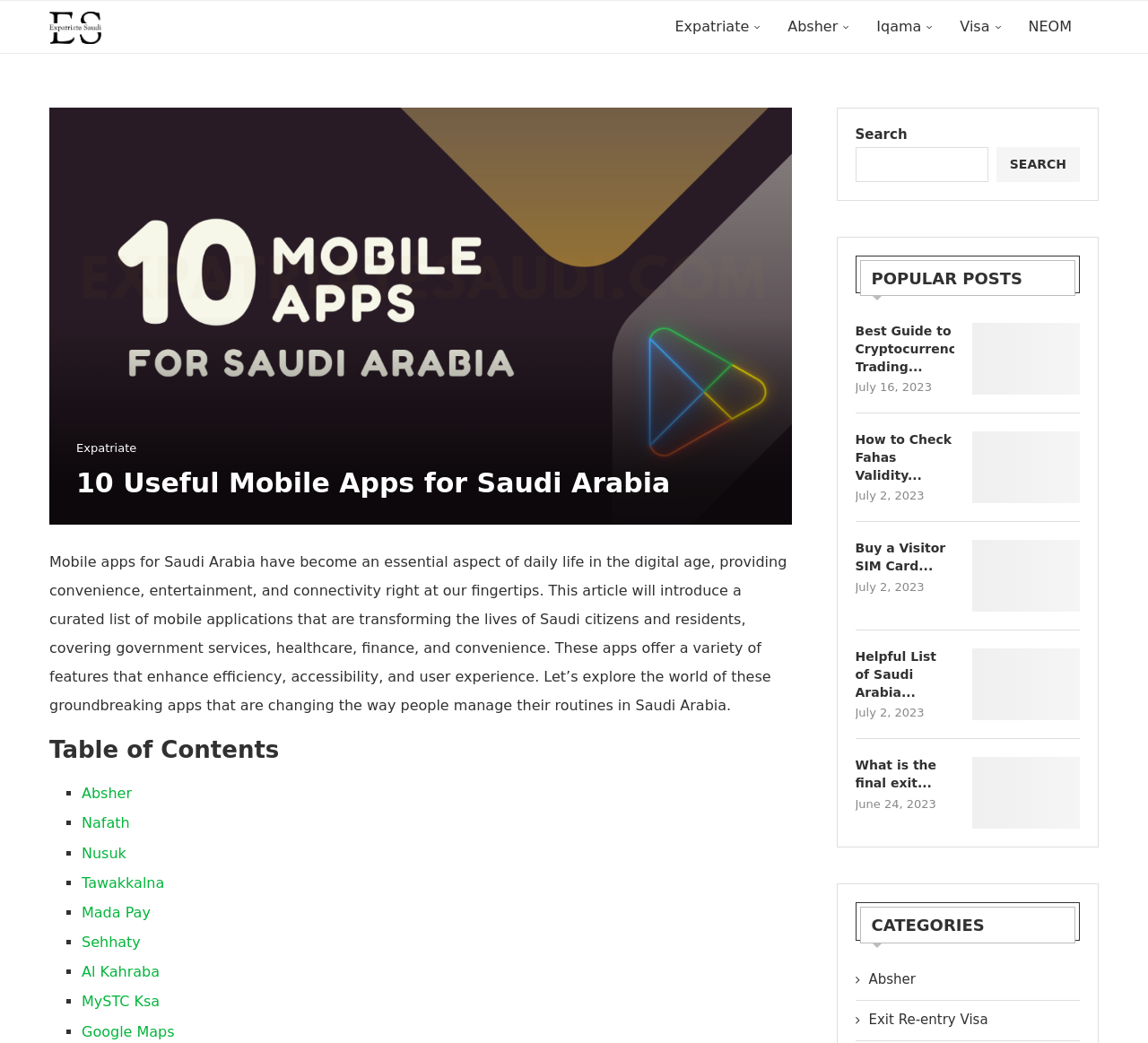Determine the bounding box coordinates of the UI element described below. Use the format (top-left x, top-left y, bottom-right x, bottom-right y) with floating point numbers between 0 and 1: Exit Re-entry Visa

[0.745, 0.969, 0.941, 0.987]